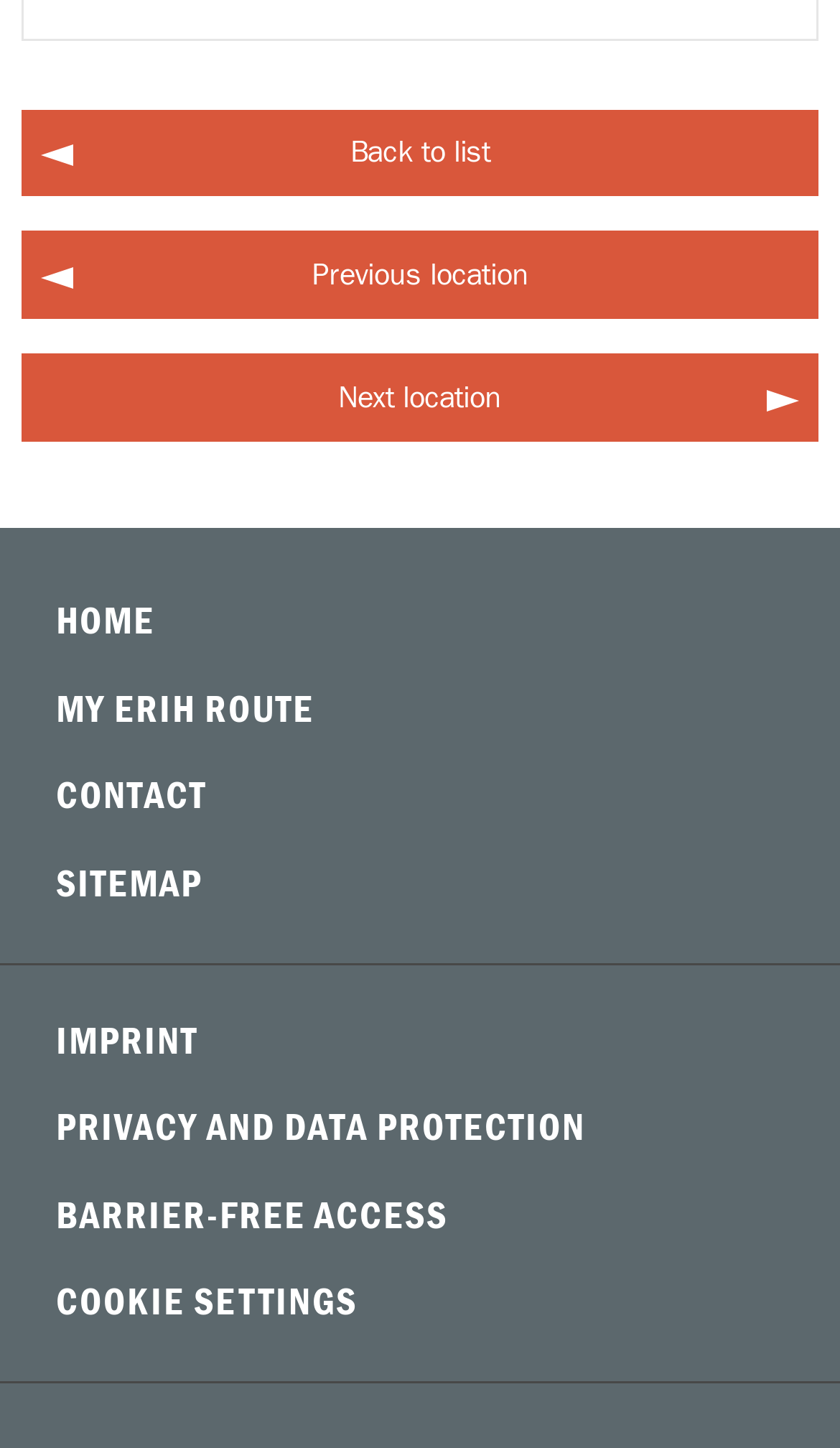Locate the coordinates of the bounding box for the clickable region that fulfills this instruction: "go to home page".

[0.026, 0.401, 0.974, 0.461]